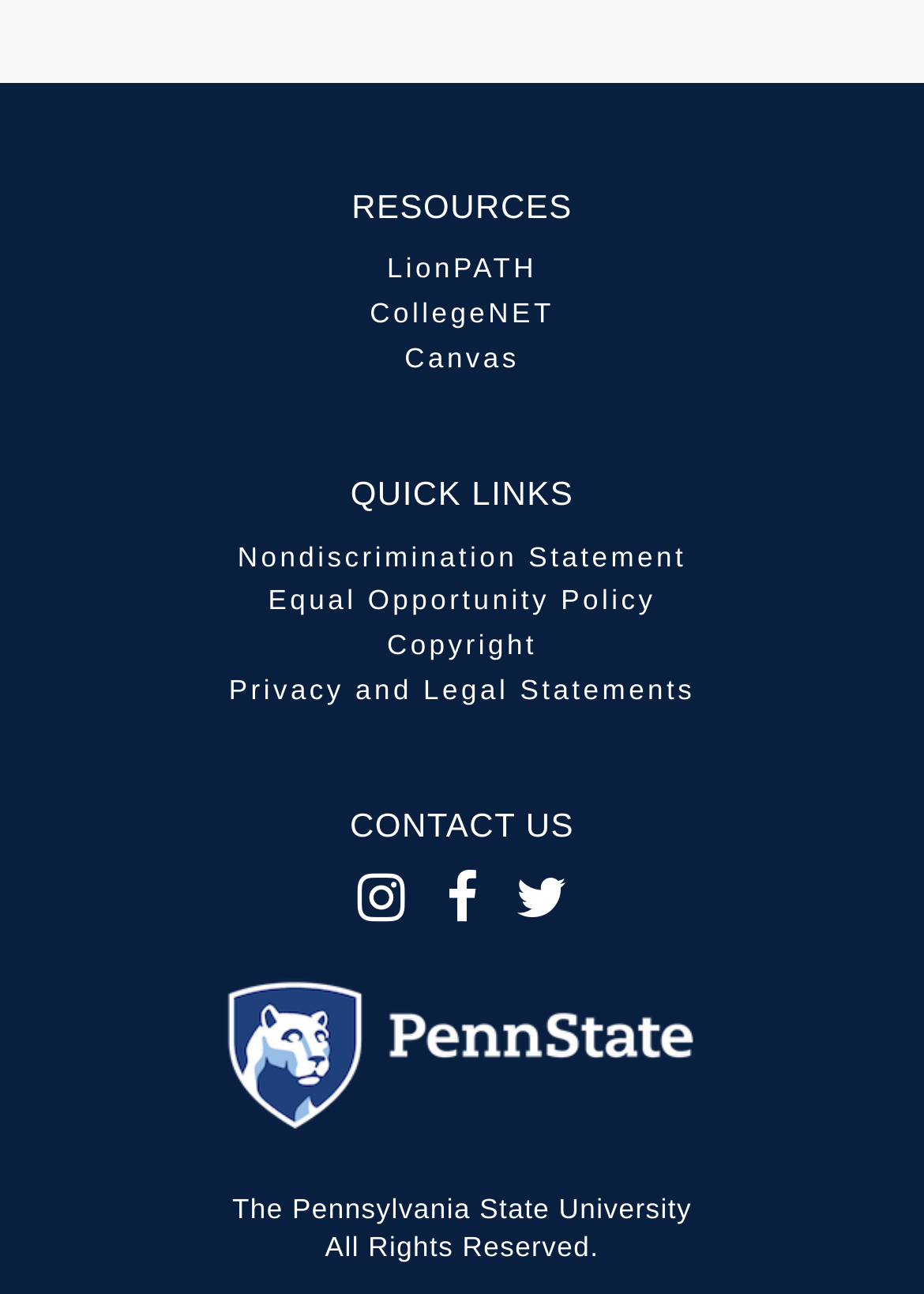What is the name of the learning management system?
Refer to the image and provide a concise answer in one word or phrase.

Canvas